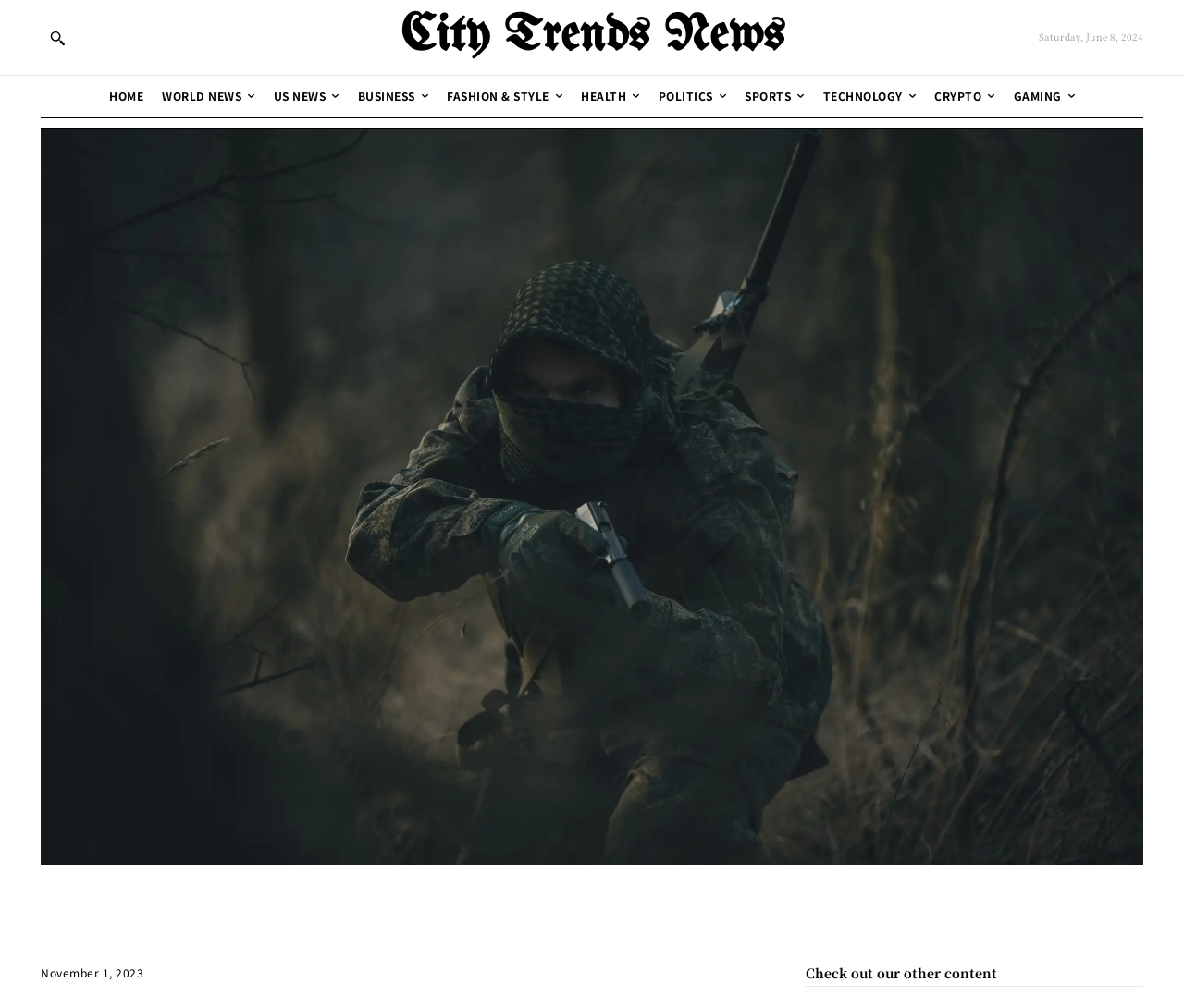Find the bounding box coordinates of the element I should click to carry out the following instruction: "View GAMING news".

[0.852, 0.083, 0.912, 0.108]